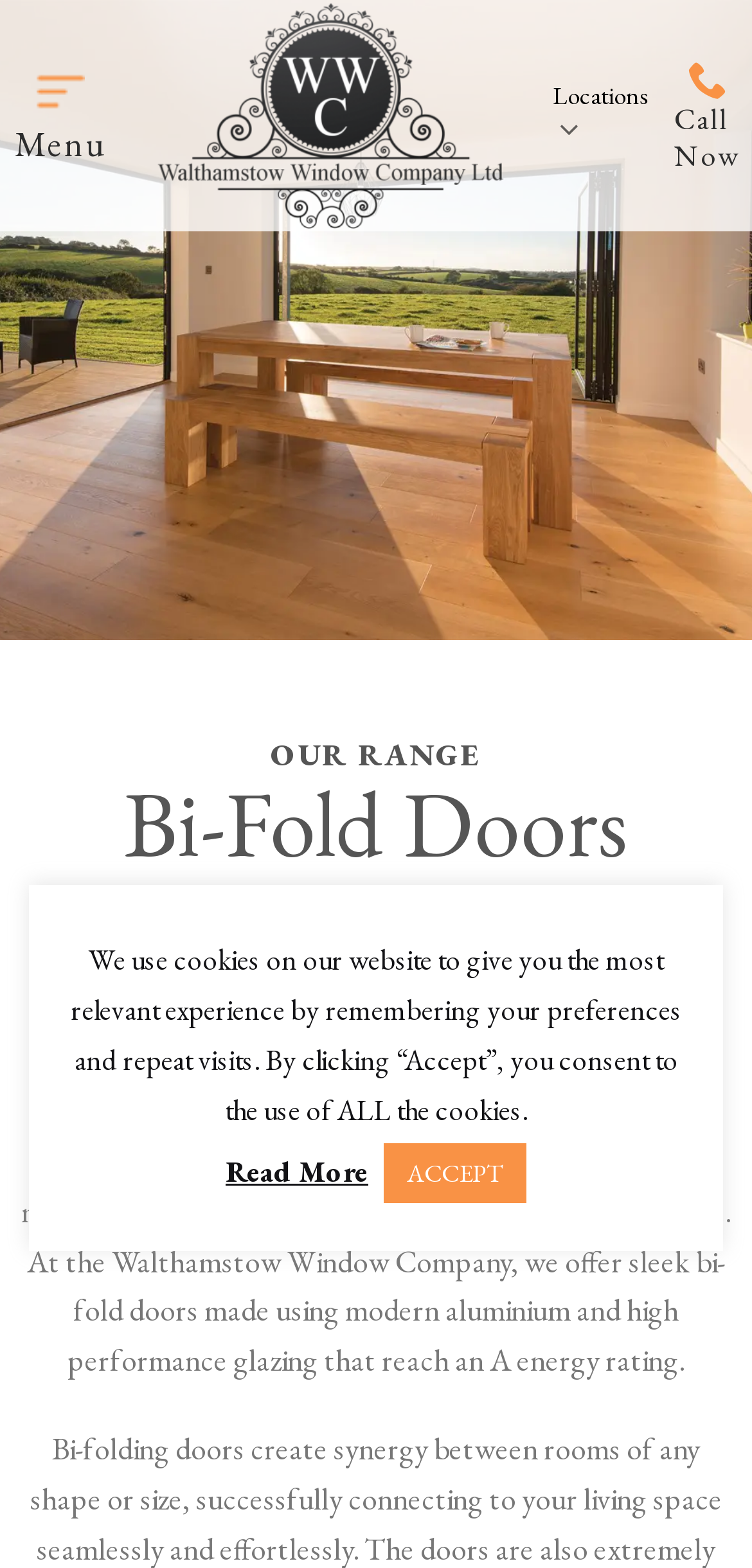What is the material used to make the bi-fold doors?
Provide a detailed and well-explained answer to the question.

The webpage mentions that the bi-fold doors are made using modern aluminium and high-performance glazing. This indicates that aluminium is one of the materials used to manufacture the doors.